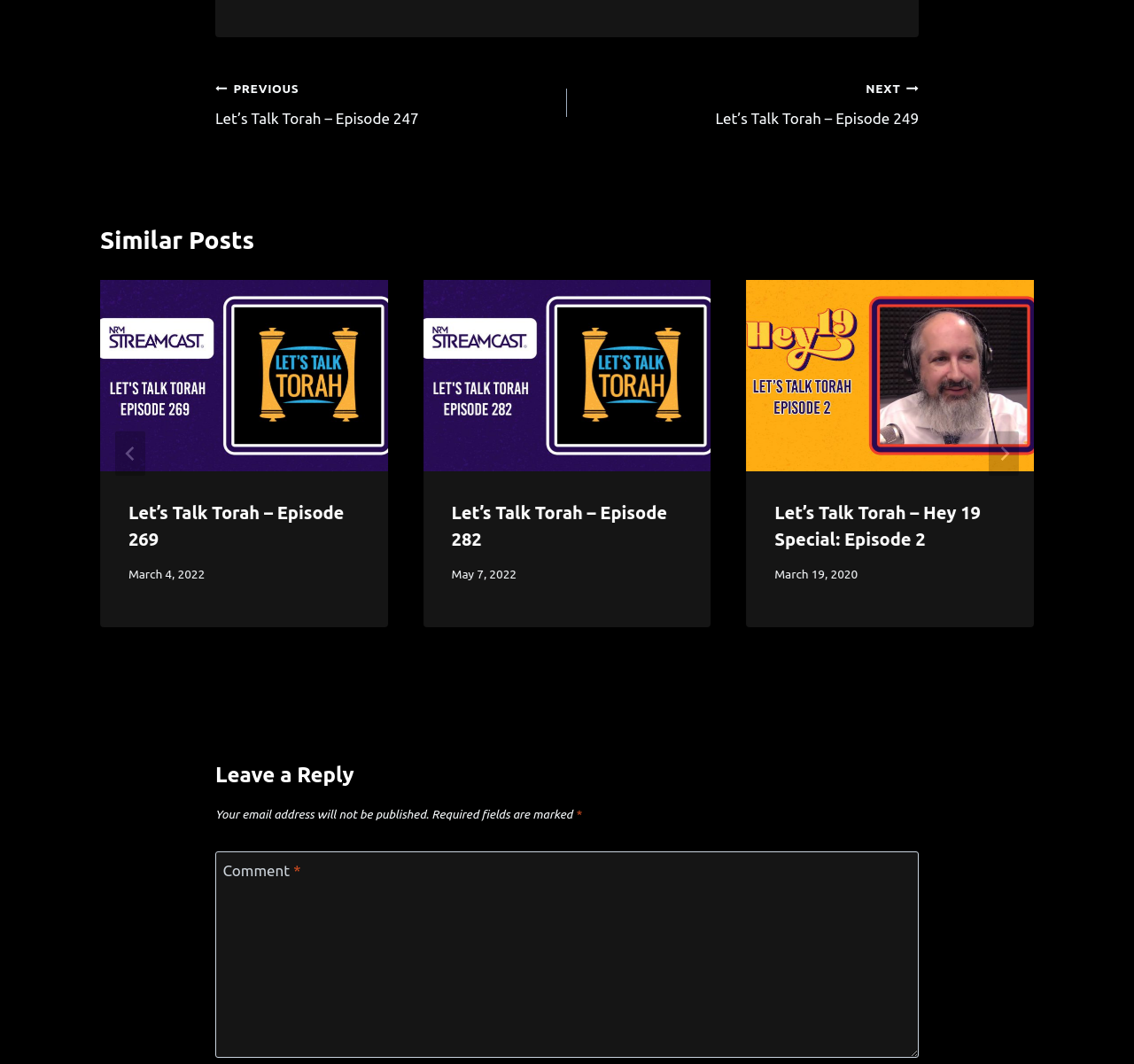Please indicate the bounding box coordinates of the element's region to be clicked to achieve the instruction: "Click the 'Go to last slide' button". Provide the coordinates as four float numbers between 0 and 1, i.e., [left, top, right, bottom].

[0.102, 0.405, 0.128, 0.448]